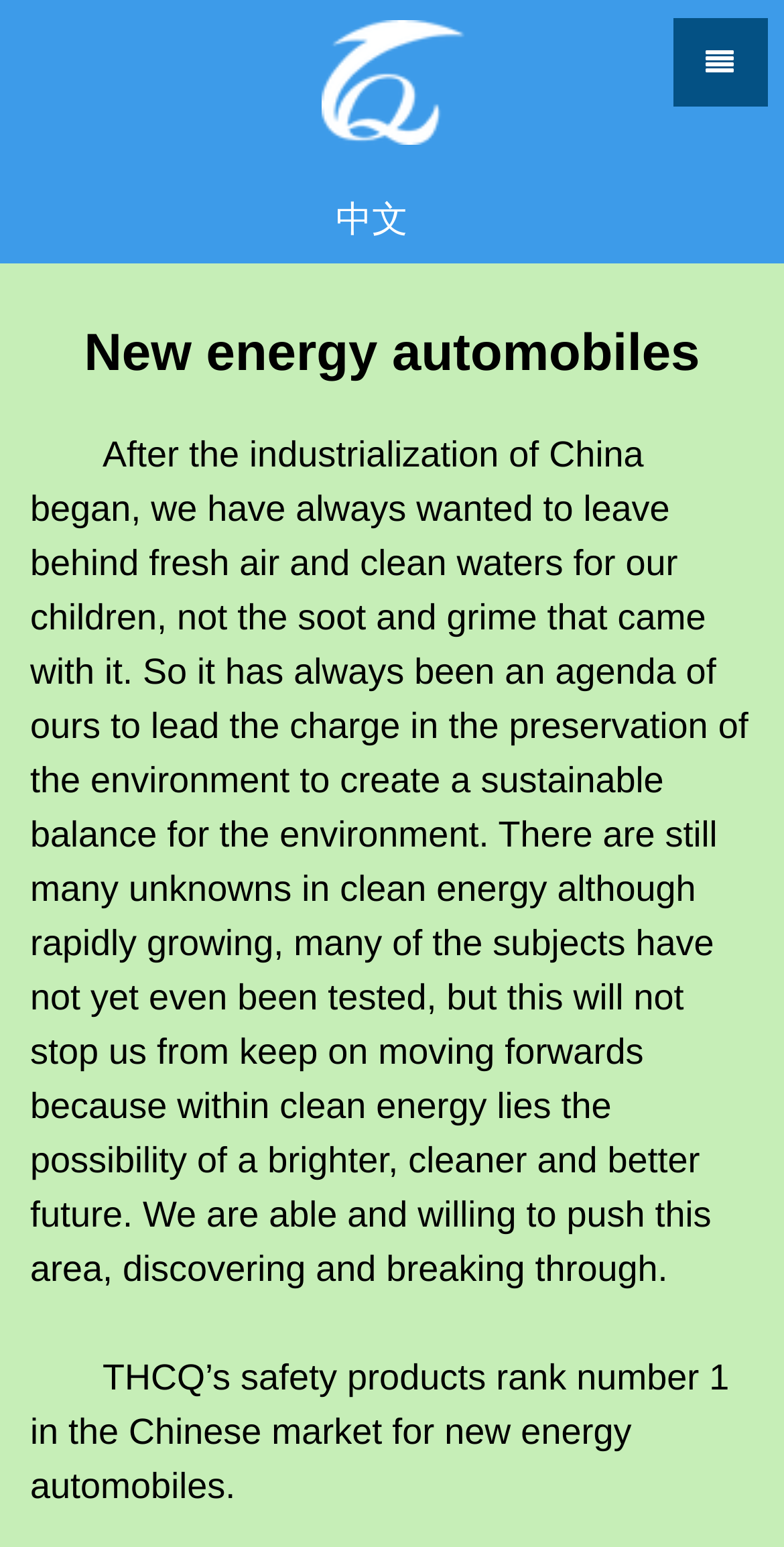Extract the main heading from the webpage content.

New energy automobiles